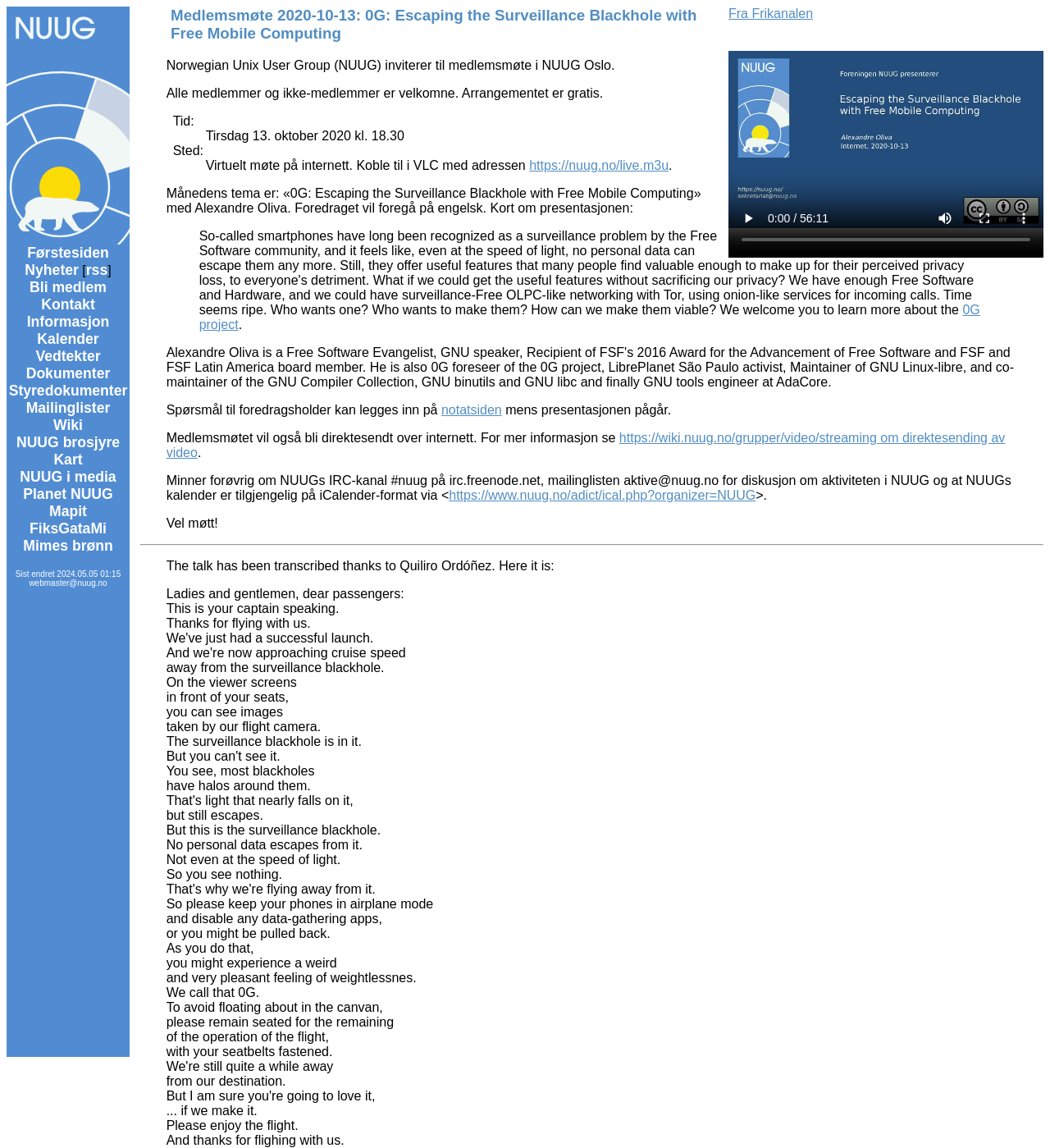Please locate the bounding box coordinates of the element's region that needs to be clicked to follow the instruction: "Click the 'Førstesiden' link". The bounding box coordinates should be provided as four float numbers between 0 and 1, i.e., [left, top, right, bottom].

[0.026, 0.213, 0.104, 0.227]